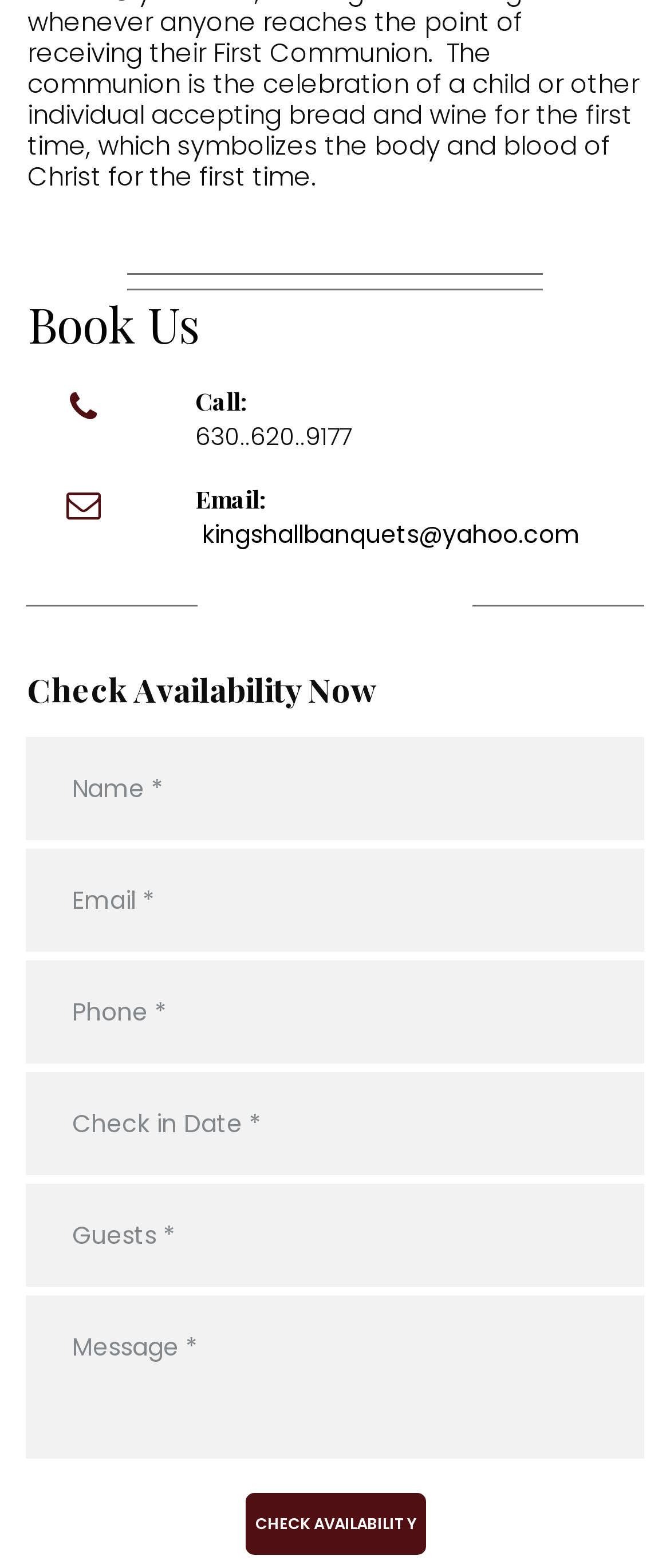Give a one-word or one-phrase response to the question: 
How can someone contact the banquet hall?

Call or Email